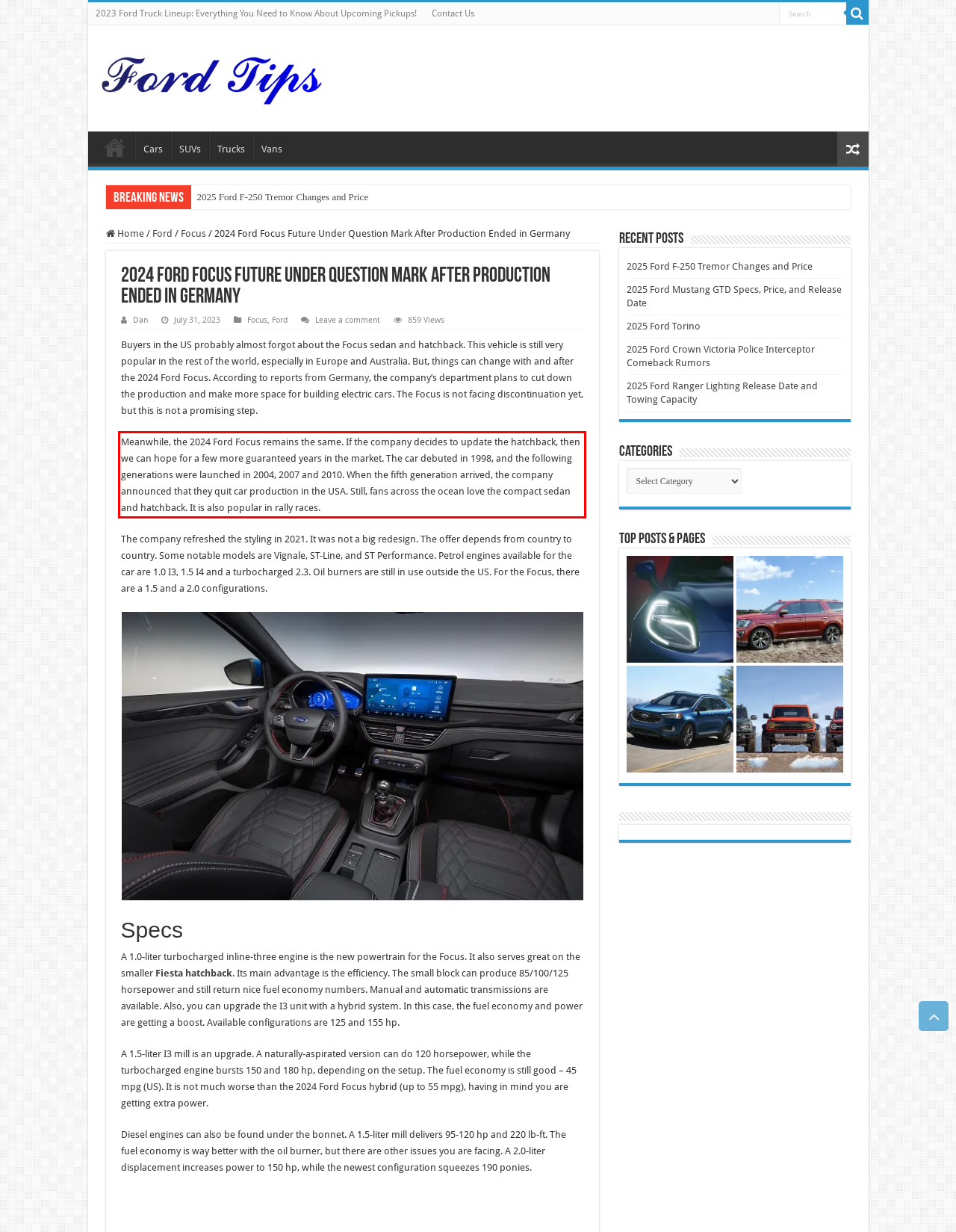By examining the provided screenshot of a webpage, recognize the text within the red bounding box and generate its text content.

Meanwhile, the 2024 Ford Focus remains the same. If the company decides to update the hatchback, then we can hope for a few more guaranteed years in the market. The car debuted in 1998, and the following generations were launched in 2004, 2007 and 2010. When the fifth generation arrived, the company announced that they quit car production in the USA. Still, fans across the ocean love the compact sedan and hatchback. It is also popular in rally races.